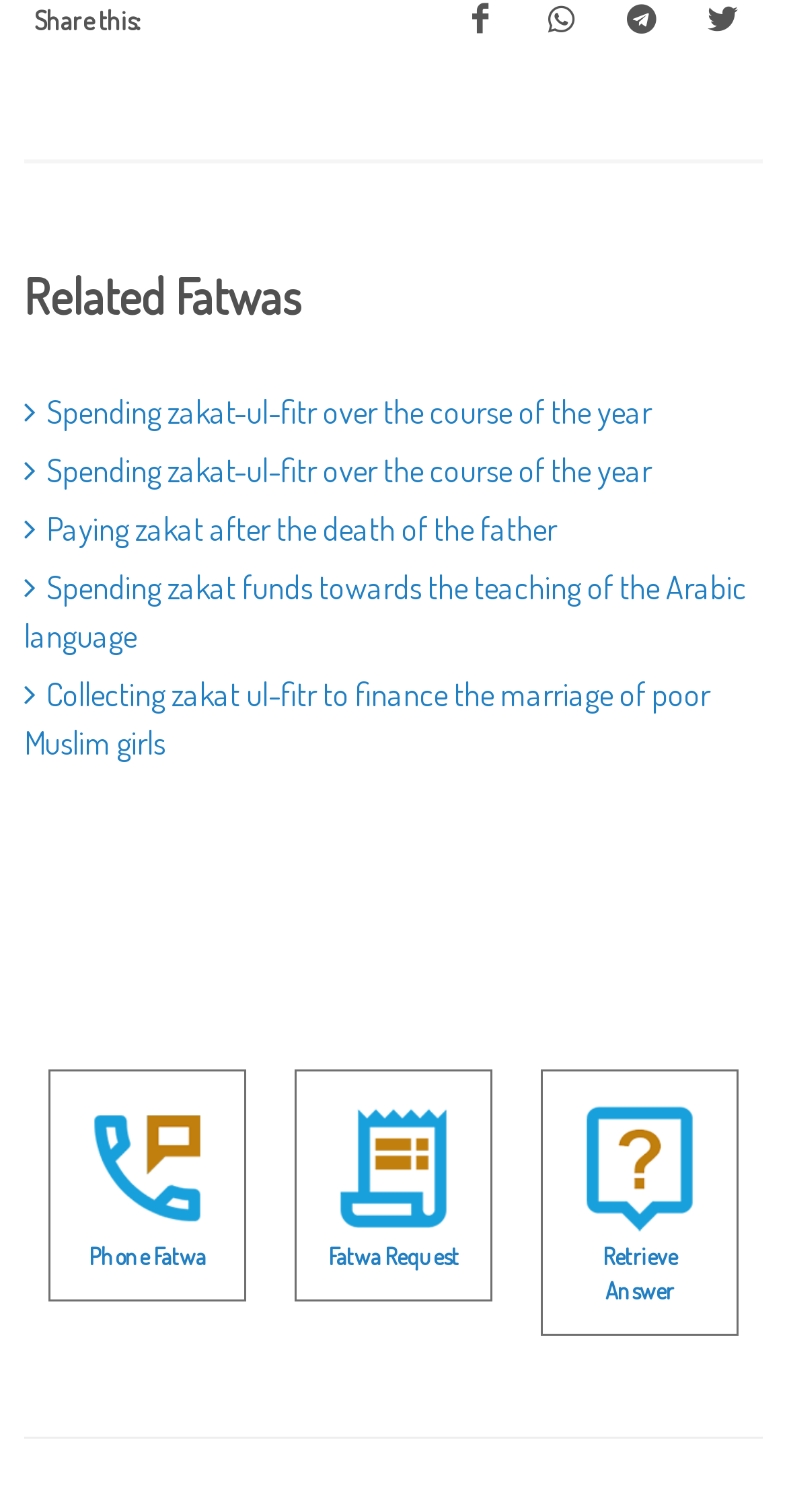What is the purpose of the 'Retrieve Answer' link?
Please provide an in-depth and detailed response to the question.

Based on the text of the link, I inferred that the purpose of the 'Retrieve Answer' link is to retrieve an answer, likely to a previously submitted question.